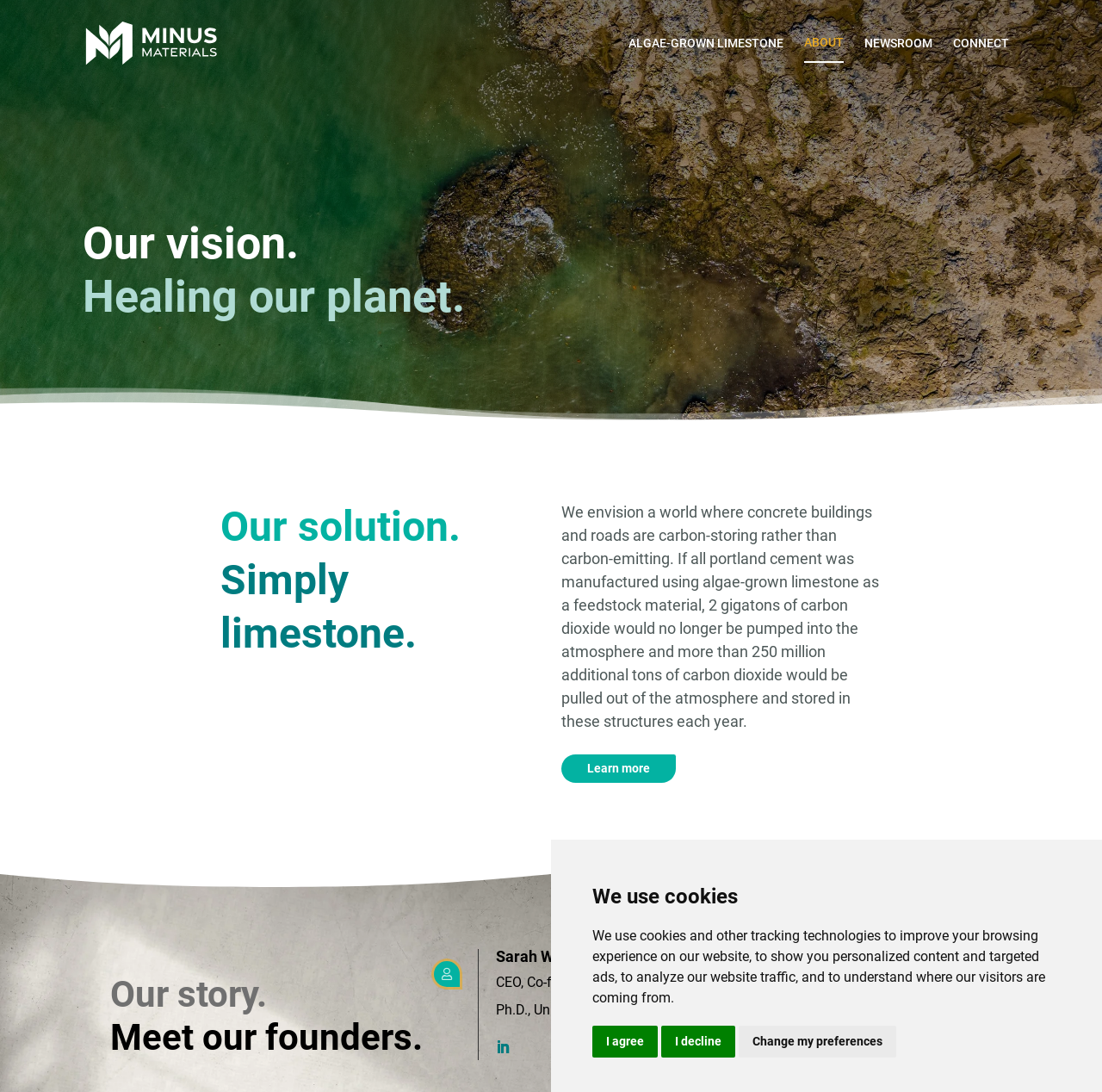Provide the bounding box coordinates of the UI element that matches the description: "Learn more".

[0.509, 0.691, 0.613, 0.717]